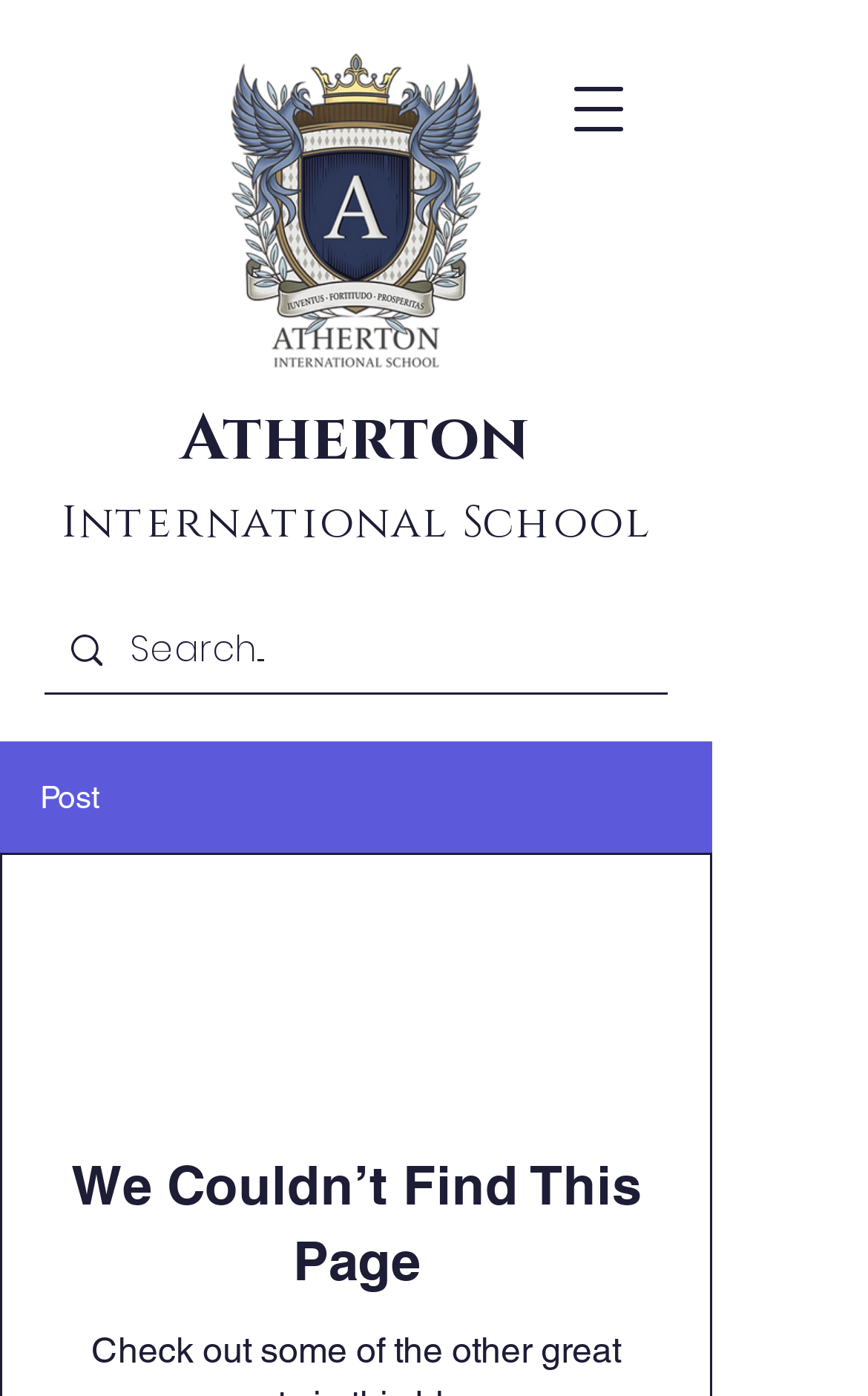Generate a detailed explanation of the webpage's features and information.

The webpage appears to be a post page on the Atherton International School website. At the top left corner, there is the school's logo, which is an image with a link to the school's homepage. Next to the logo, on the top right corner, there is a button to open the navigation menu.

Below the logo, there is a link to the "Atherton" page, positioned roughly in the middle of the page. Further down, there is a search bar with a magnifying glass icon on the left and a text input field on the right, where users can type in their search queries.

Above the search bar, there is a heading that reads "Post". Below the search bar, there is a message that says "We Couldn’t Find This Page", indicating that the page being searched for could not be found.